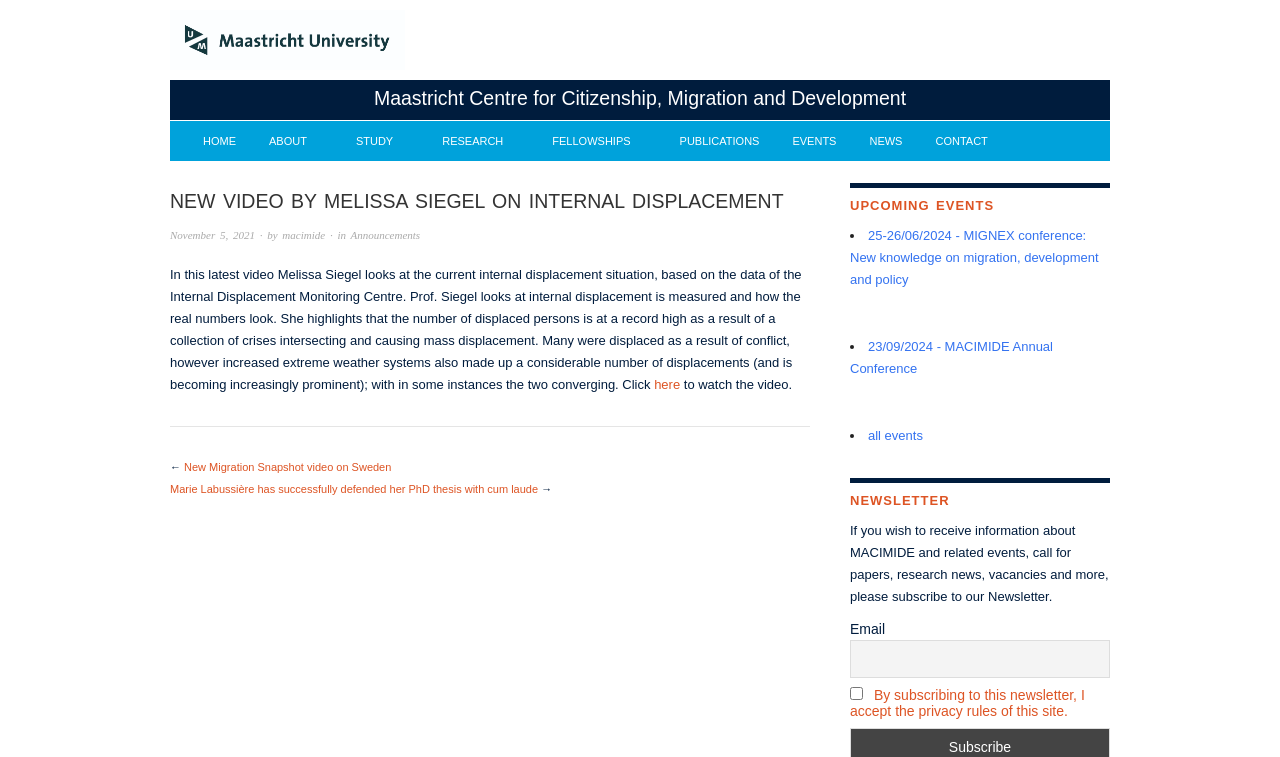Based on the description "November 5, 2021", find the bounding box of the specified UI element.

[0.133, 0.303, 0.199, 0.319]